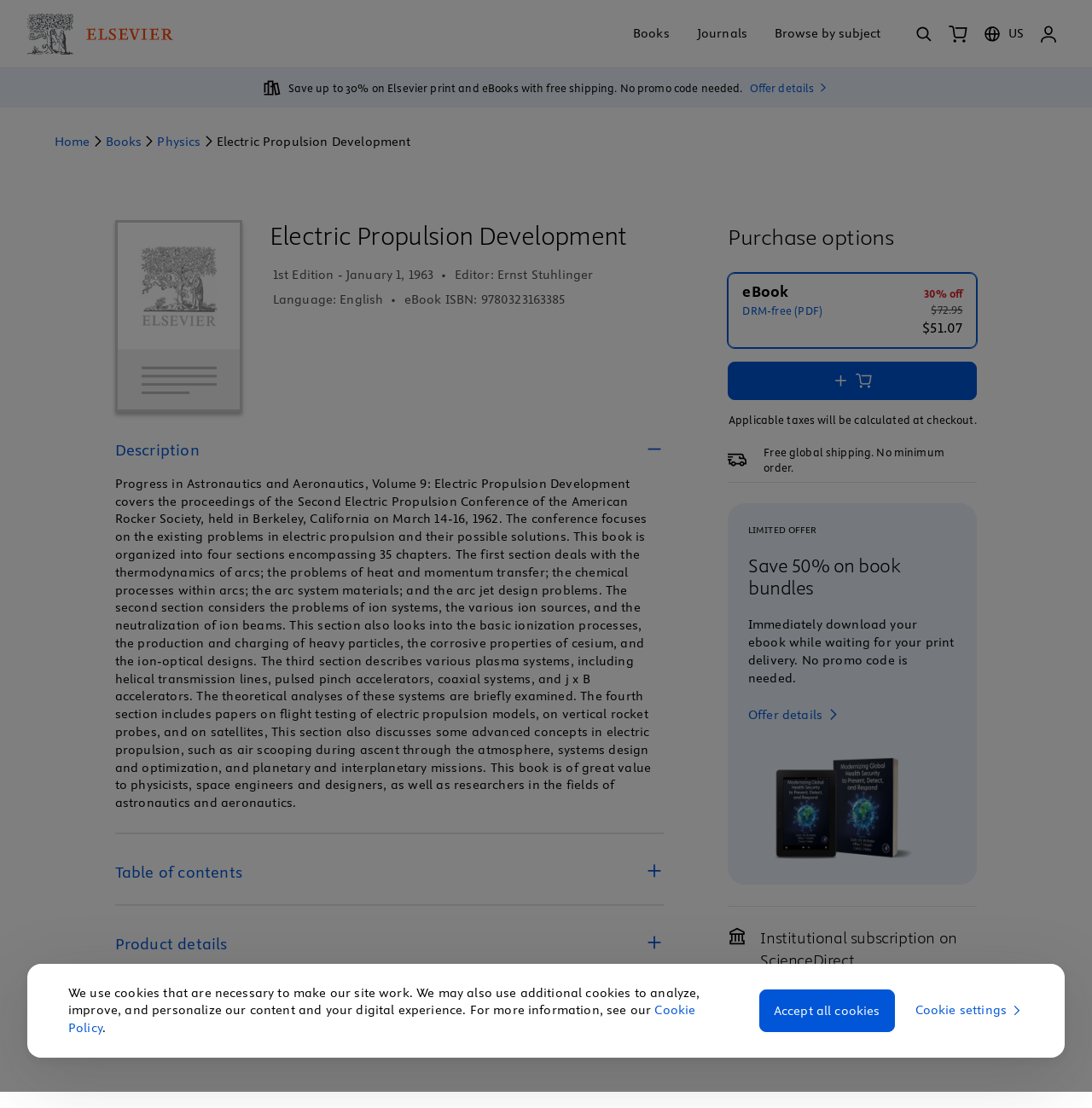Give a succinct answer to this question in a single word or phrase: 
What is the title of the book?

Electric Propulsion Development